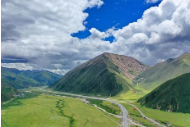Explain the image in a detailed way.

Immerse yourself in the breathtaking summer scenery along the Tibetan highway, where vast expanses of verdant grasslands stretch beneath towering, rugged mountains. The sky is a striking canvas of deep blue interspersed with fluffy white clouds, creating a dramatic contrast with the rich greens of the landscape below. A winding road cuts through the serene valley, inviting exploration and adventure amidst this picturesque backdrop. This image captures the tranquil beauty of the region, emphasizing the harmony between nature and the pathways that lead through its stunning vistas.